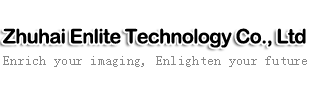Give a succinct answer to this question in a single word or phrase: 
What is the tagline of the company?

Enrich your imaging, Enlighten your future